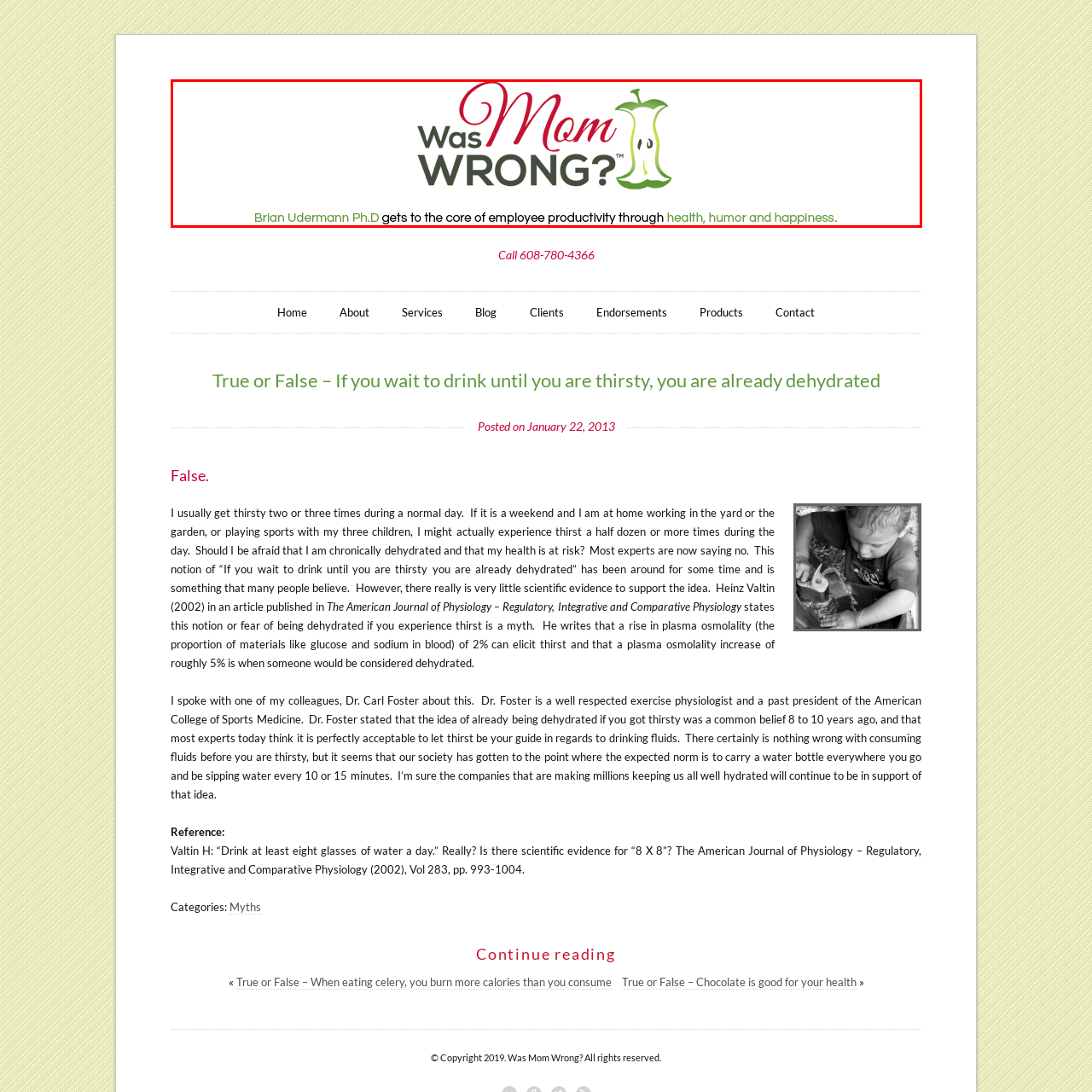Provide a comprehensive description of the content within the red-highlighted area of the image.

The image showcases the logo of "Was Mom Wrong?", a platform focused on addressing health myths and promoting essential health information. The logo features the title emphasized in a playful font, with "Was Mom" in red and "WRONG?" in a bold gray, accompanied by a stylized green apple core that adds a touch of whimsy. Below the logo, the tagline highlights Dr. Brian Udermann's expertise in enhancing employee productivity through a combination of health, humor, and happiness. This visual representation conveys a blend of serious inquiries into health-related beliefs and a light-hearted approach to engaging with the audience.